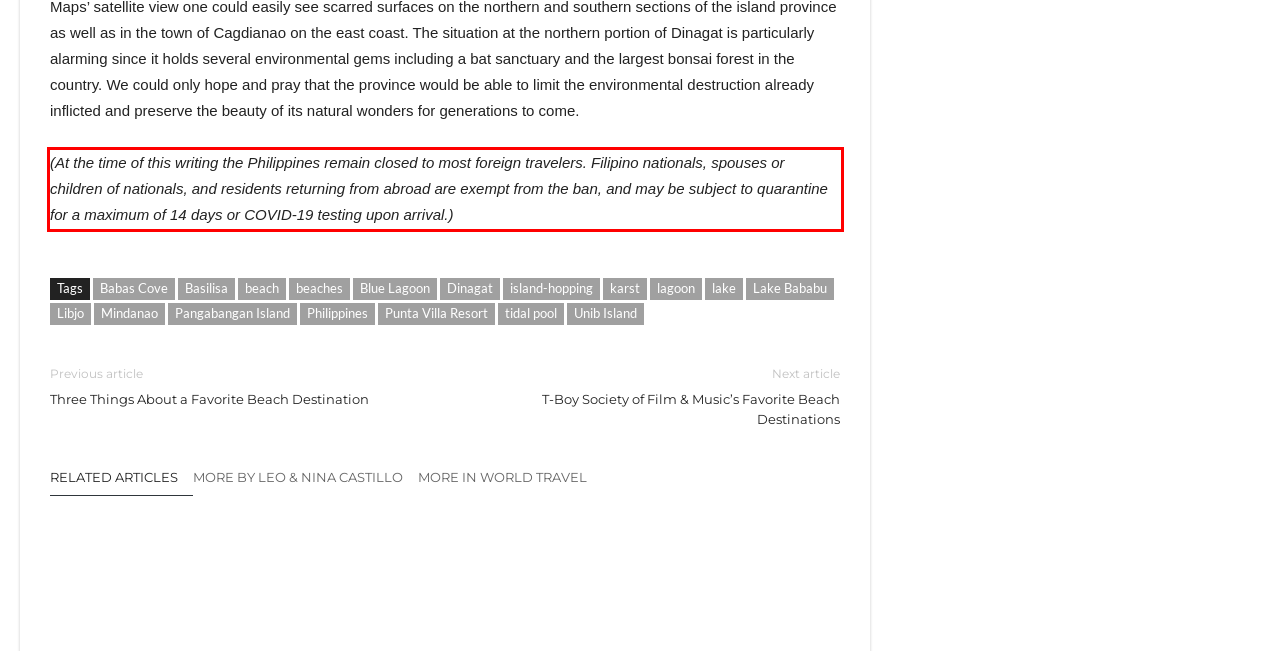Analyze the webpage screenshot and use OCR to recognize the text content in the red bounding box.

(At the time of this writing the Philippines remain closed to most foreign travelers. Filipino nationals, spouses or children of nationals, and residents returning from abroad are exempt from the ban, and may be subject to quarantine for a maximum of 14 days or COVID-19 testing upon arrival.)